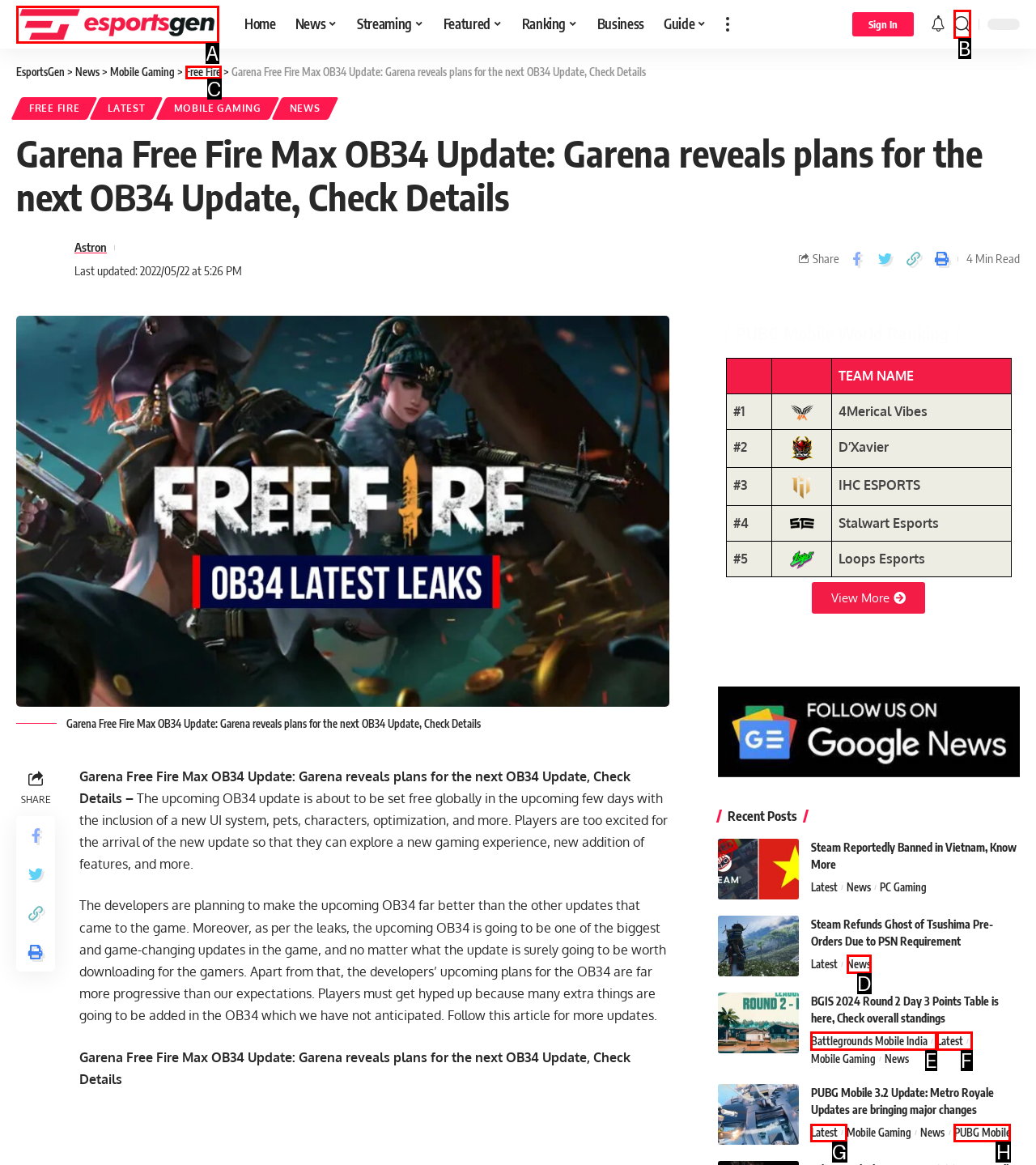Specify the letter of the UI element that should be clicked to achieve the following: Search for something
Provide the corresponding letter from the choices given.

B